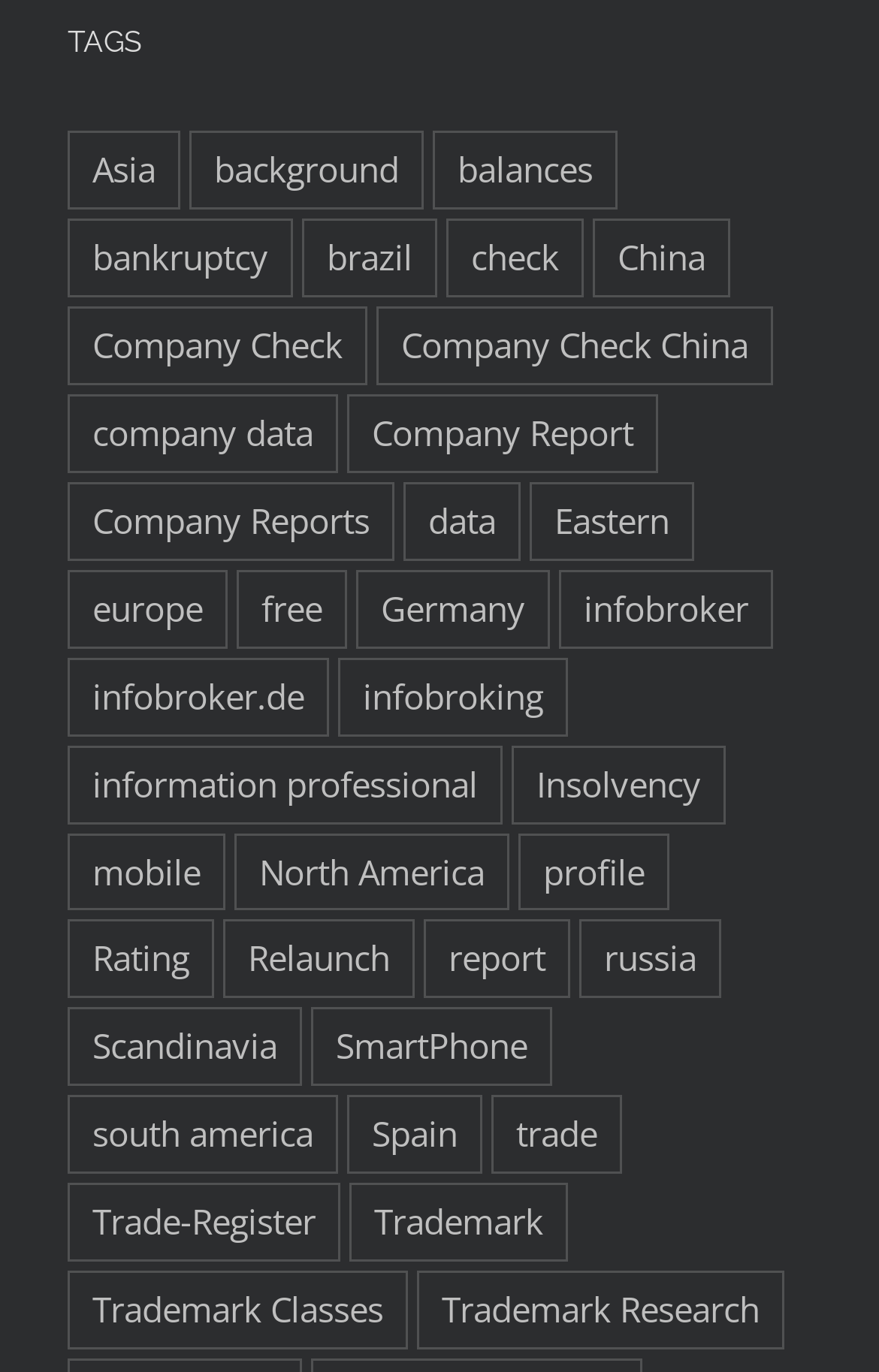Identify and provide the bounding box for the element described by: "SJ-BFM".

None